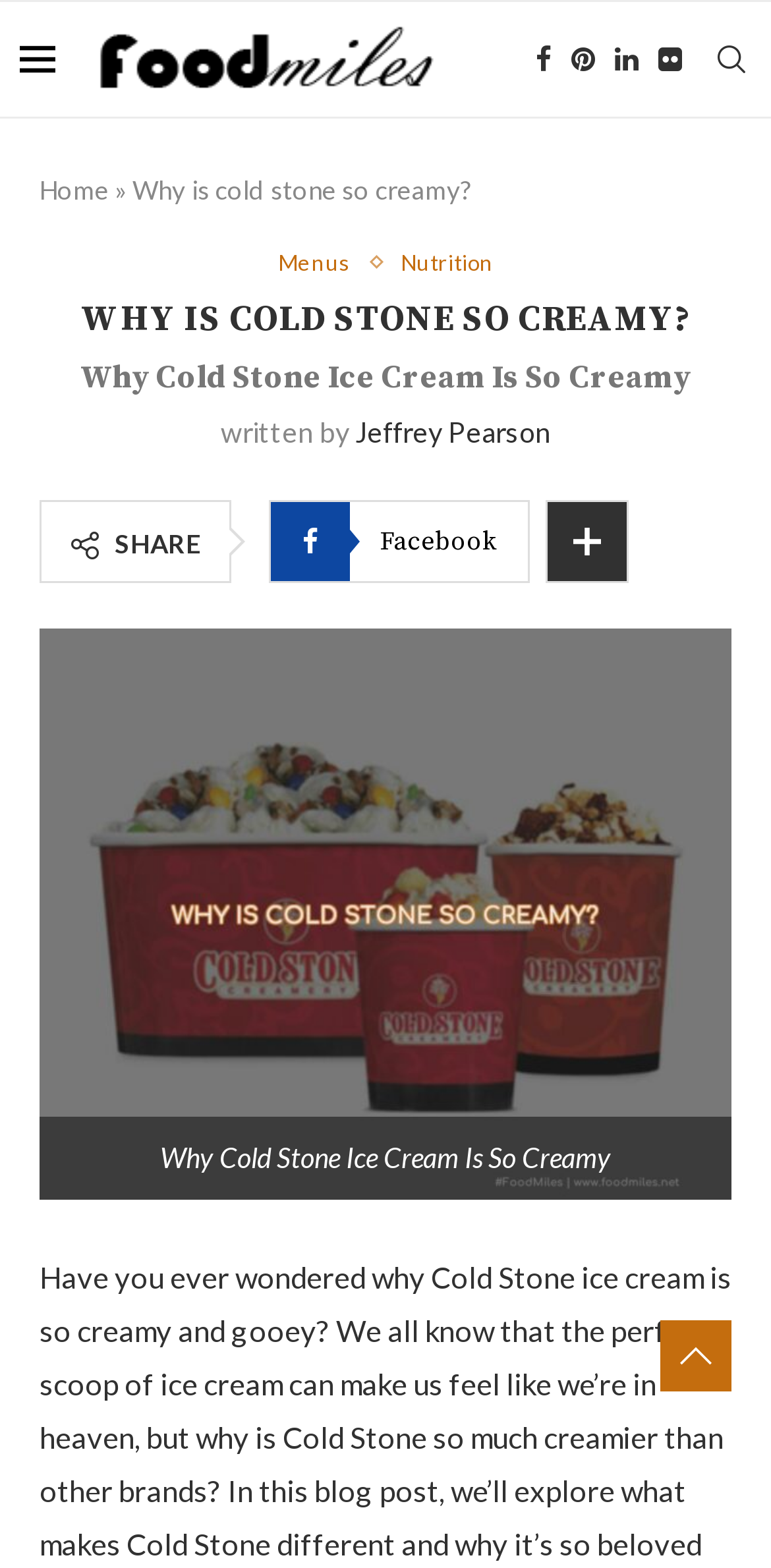Respond to the following question with a brief word or phrase:
What is the topic of the main article?

Cold Stone ice cream